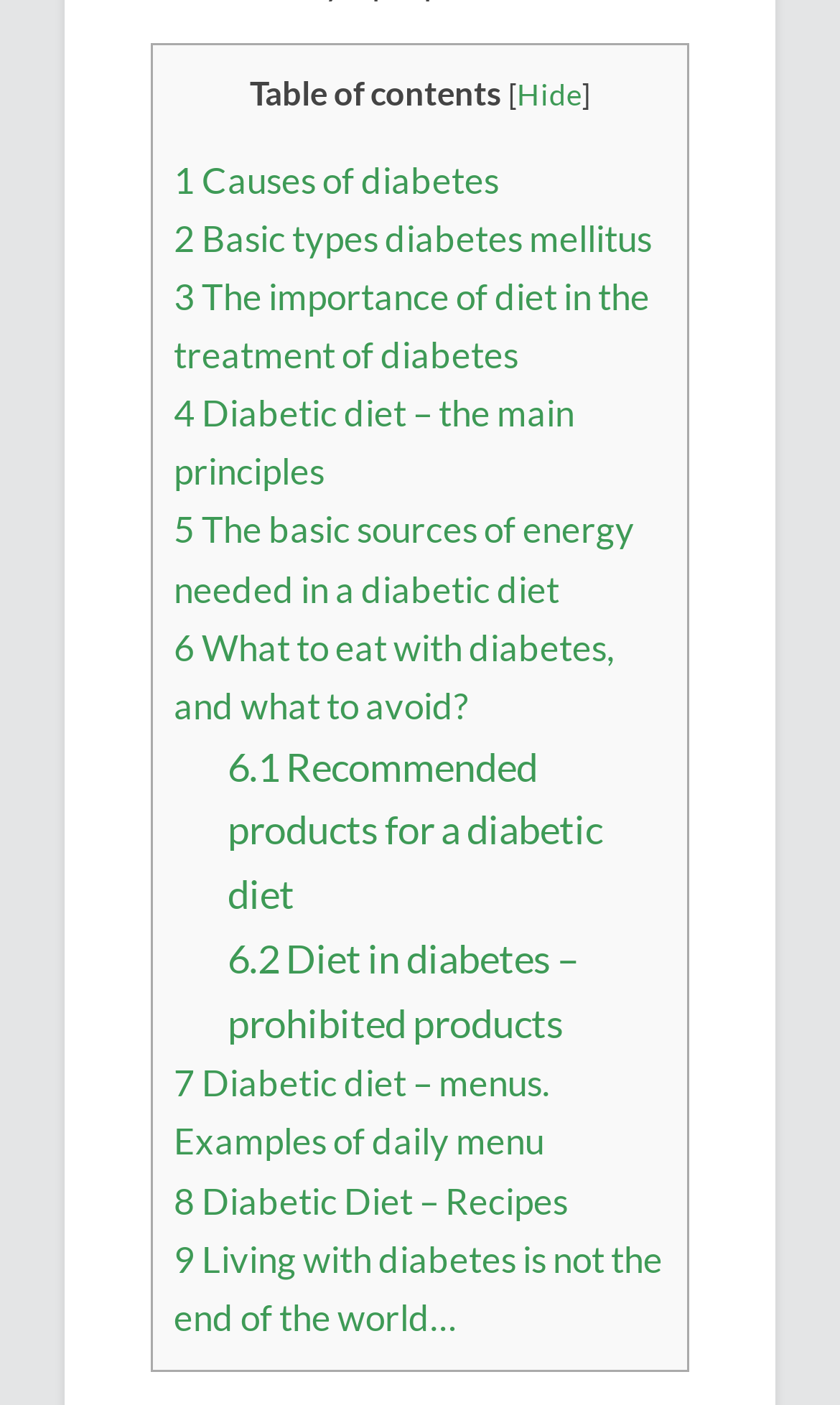Locate the bounding box coordinates of the area where you should click to accomplish the instruction: "View causes of diabetes".

[0.207, 0.114, 0.594, 0.144]